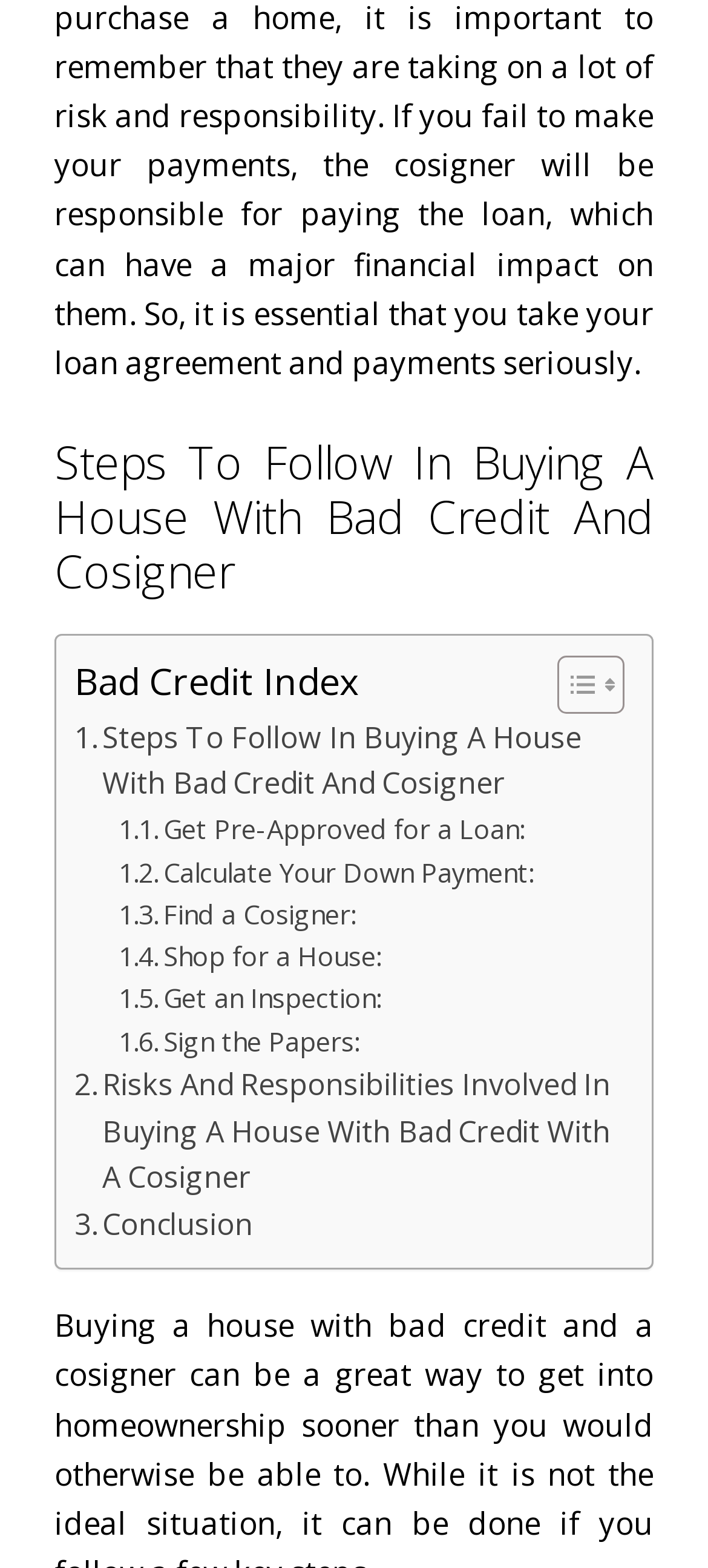Please determine the bounding box coordinates of the section I need to click to accomplish this instruction: "Read steps to follow in buying a house with bad credit and cosigner".

[0.105, 0.456, 0.869, 0.516]